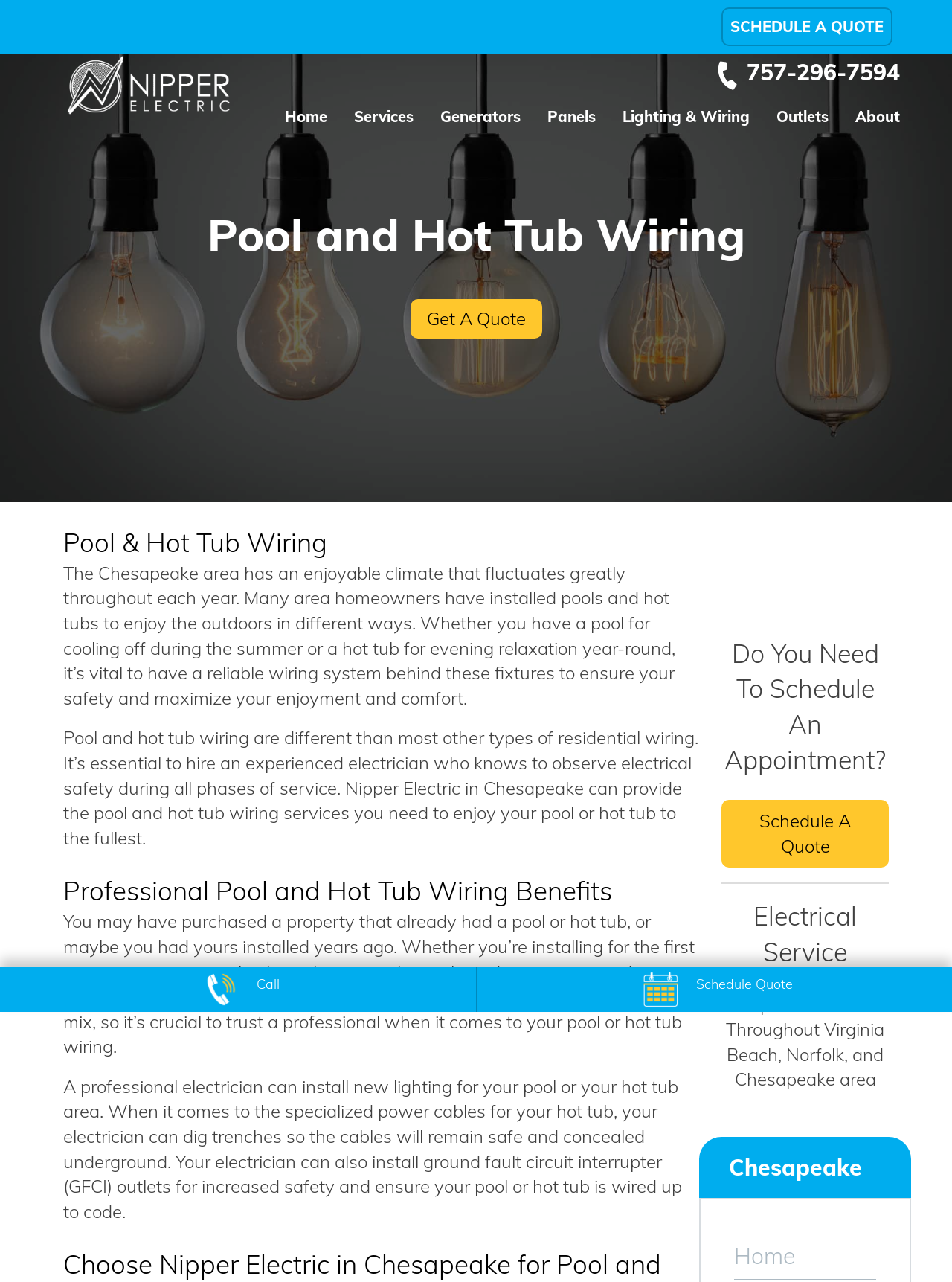Find the bounding box coordinates of the element to click in order to complete the given instruction: "Click the 'Schedule A Quote' link."

[0.758, 0.624, 0.934, 0.677]